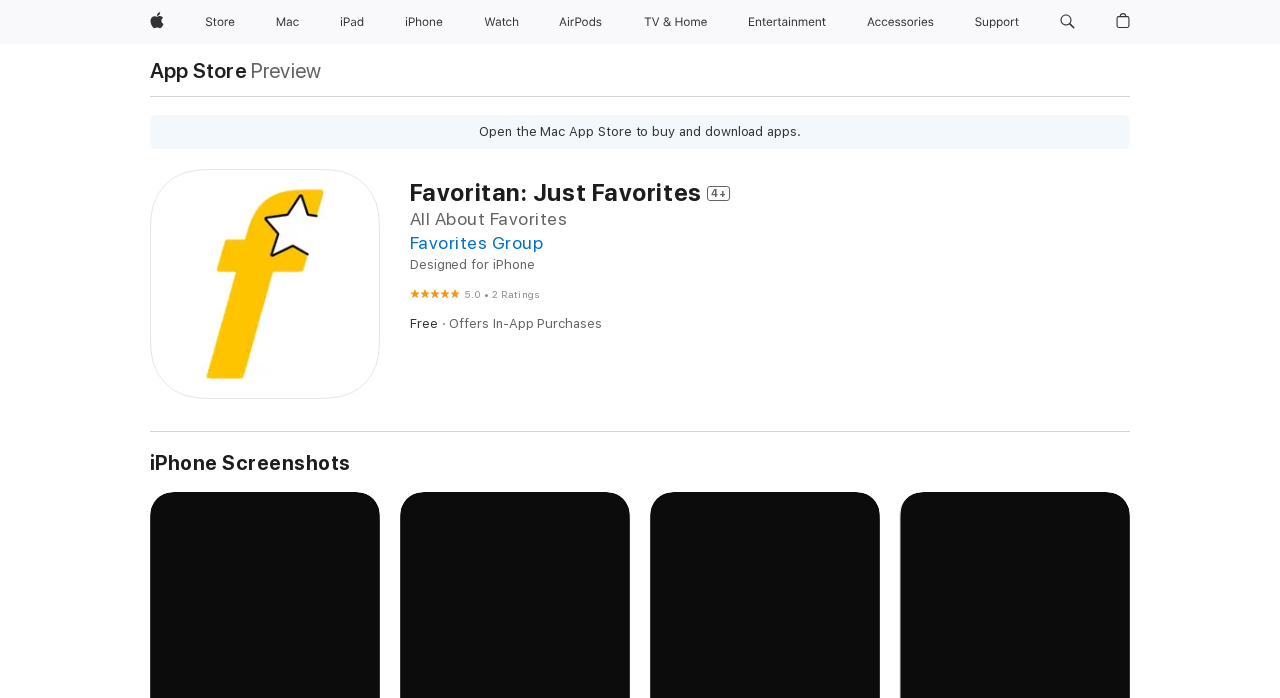Find and extract the text of the primary heading on the webpage.

Favoritan: Just Favorites 4+